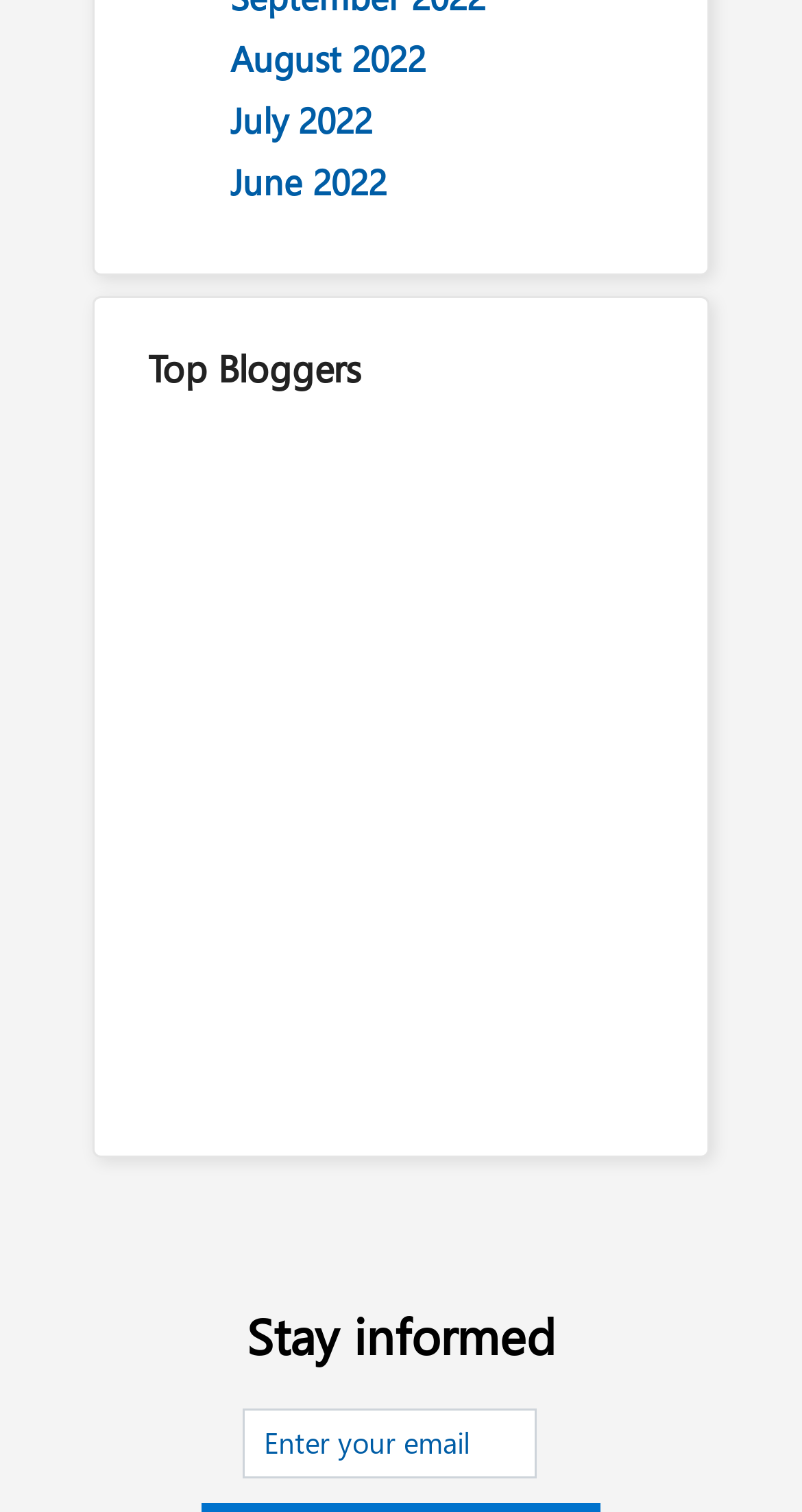What is the purpose of the textbox?
Refer to the screenshot and deliver a thorough answer to the question presented.

I found a textbox with a label 'Enter your email' and a required attribute, indicating that it is used to collect email addresses from users, likely for newsletter or update subscriptions.